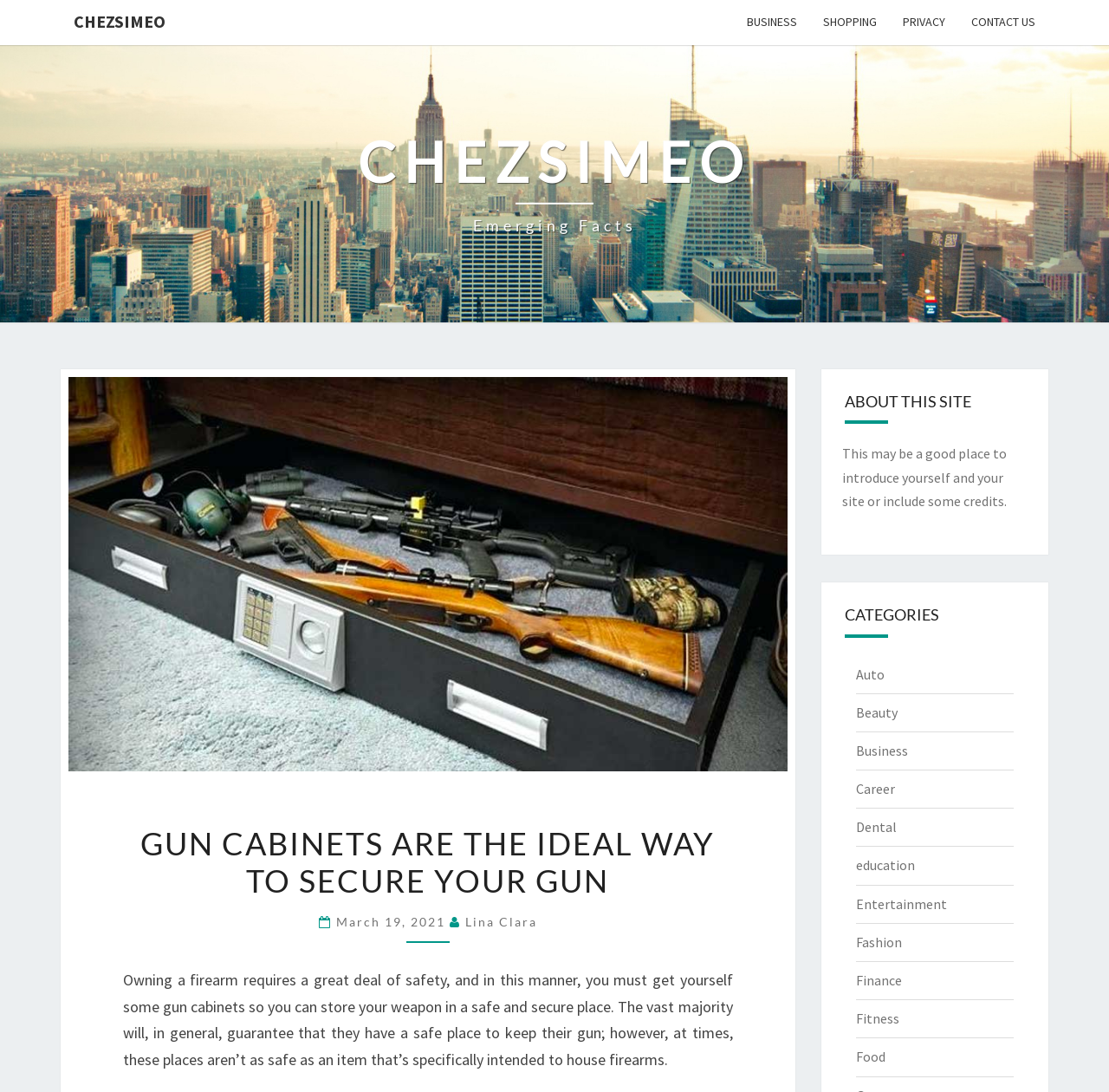Given the element description: "Privacy", predict the bounding box coordinates of the UI element it refers to, using four float numbers between 0 and 1, i.e., [left, top, right, bottom].

[0.802, 0.0, 0.864, 0.041]